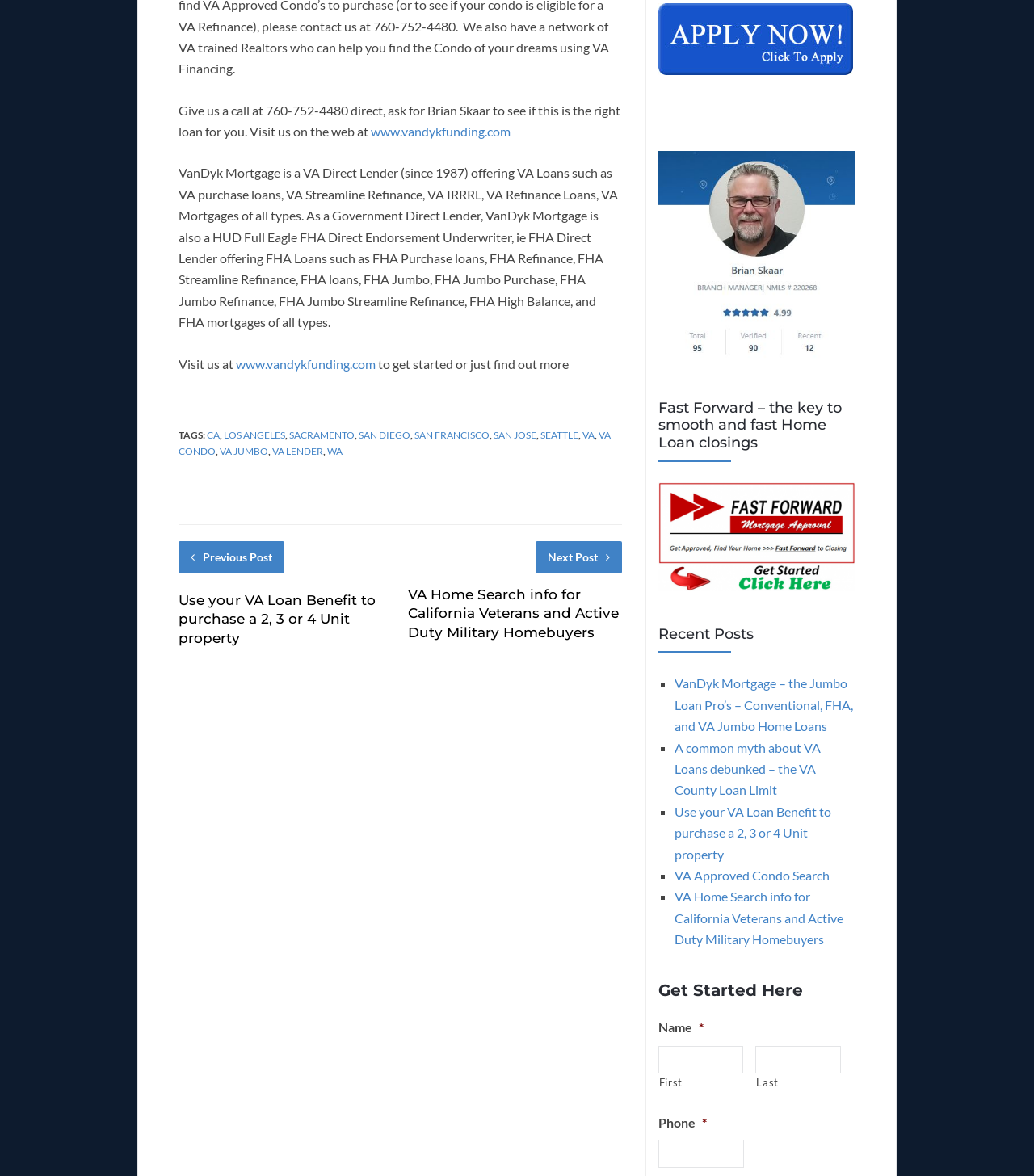Please determine the bounding box coordinates for the element with the description: "parent_node: First name="input_1.3"".

[0.636, 0.889, 0.719, 0.913]